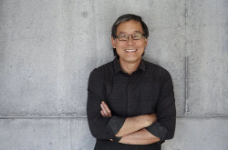Respond with a single word or phrase to the following question:
What material is emphasized in Cheng's design philosophy?

Concrete